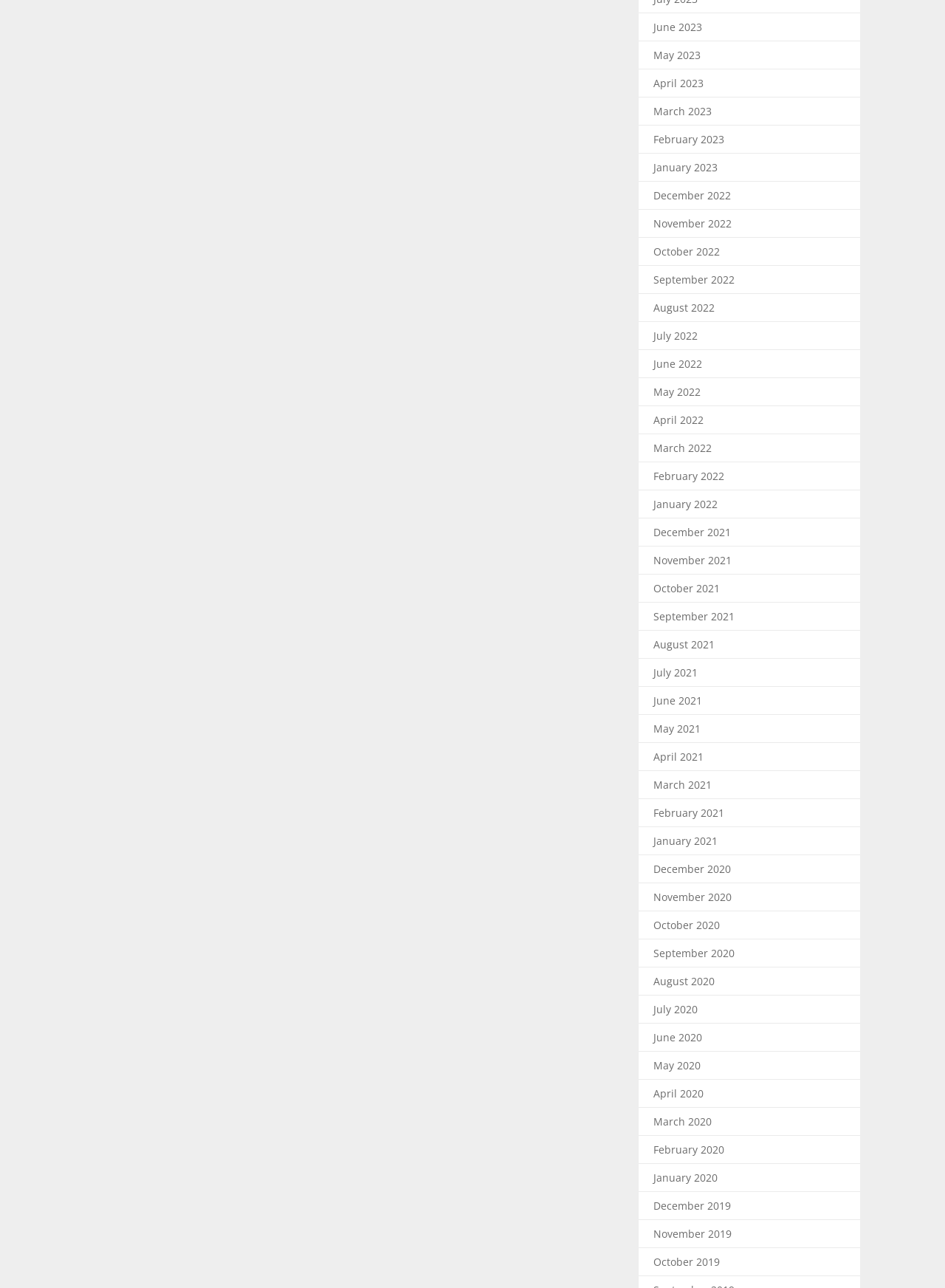Identify the bounding box coordinates of the region that should be clicked to execute the following instruction: "view August 2021".

[0.691, 0.495, 0.756, 0.505]